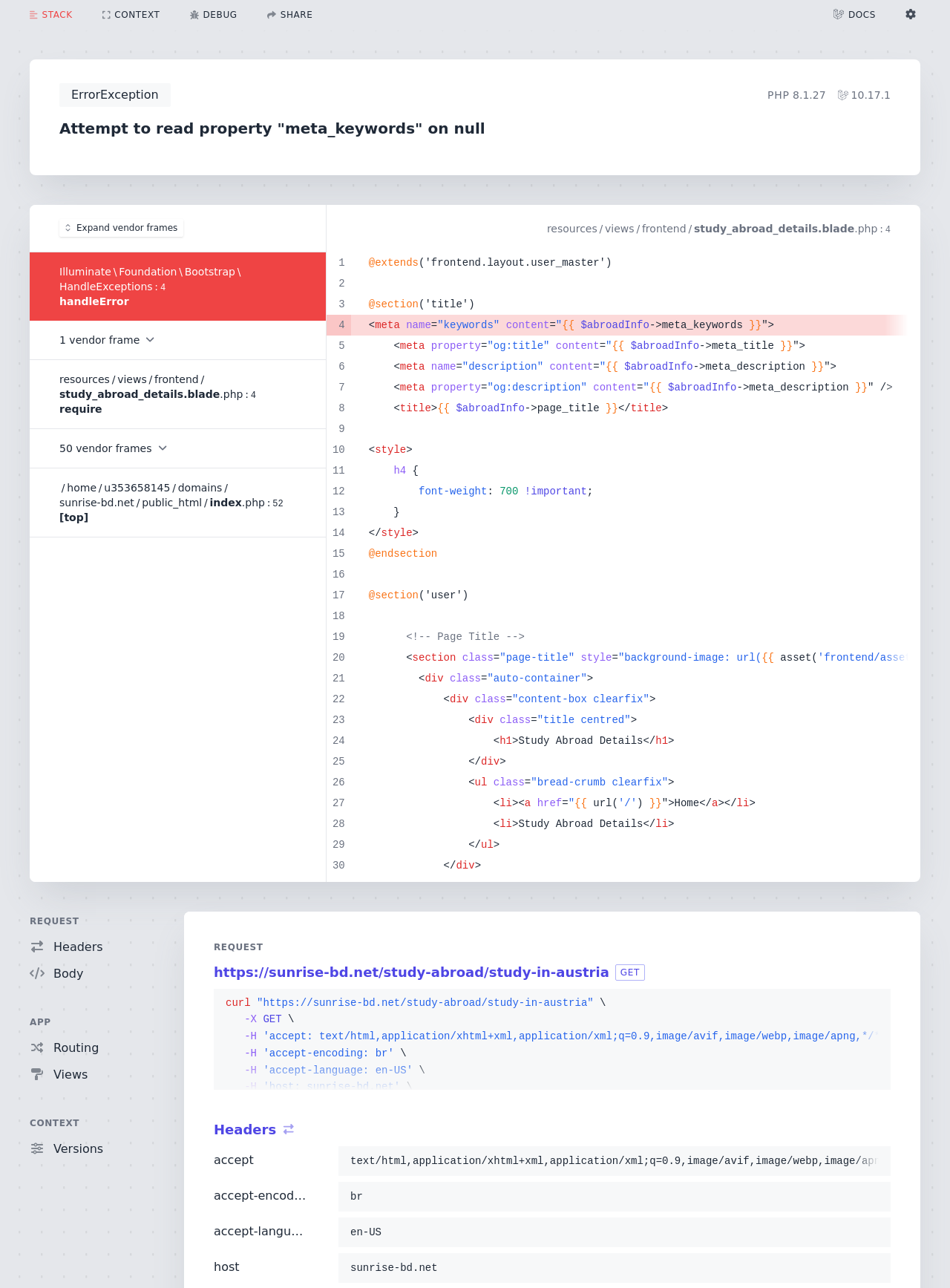What is the name of the file being edited?
Answer the question with just one word or phrase using the image.

study_abroad_details.blade